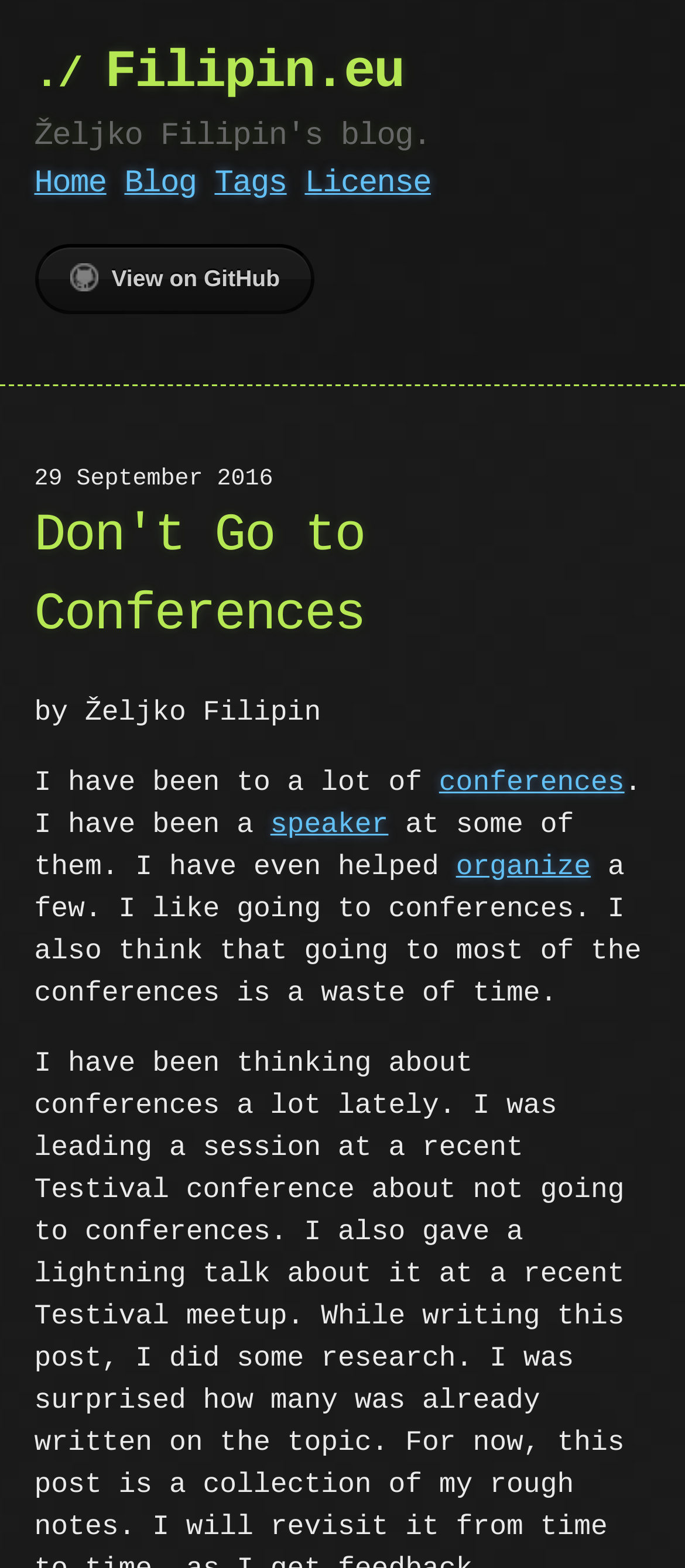What is the author's role in some conferences?
Look at the screenshot and give a one-word or phrase answer.

Speaker